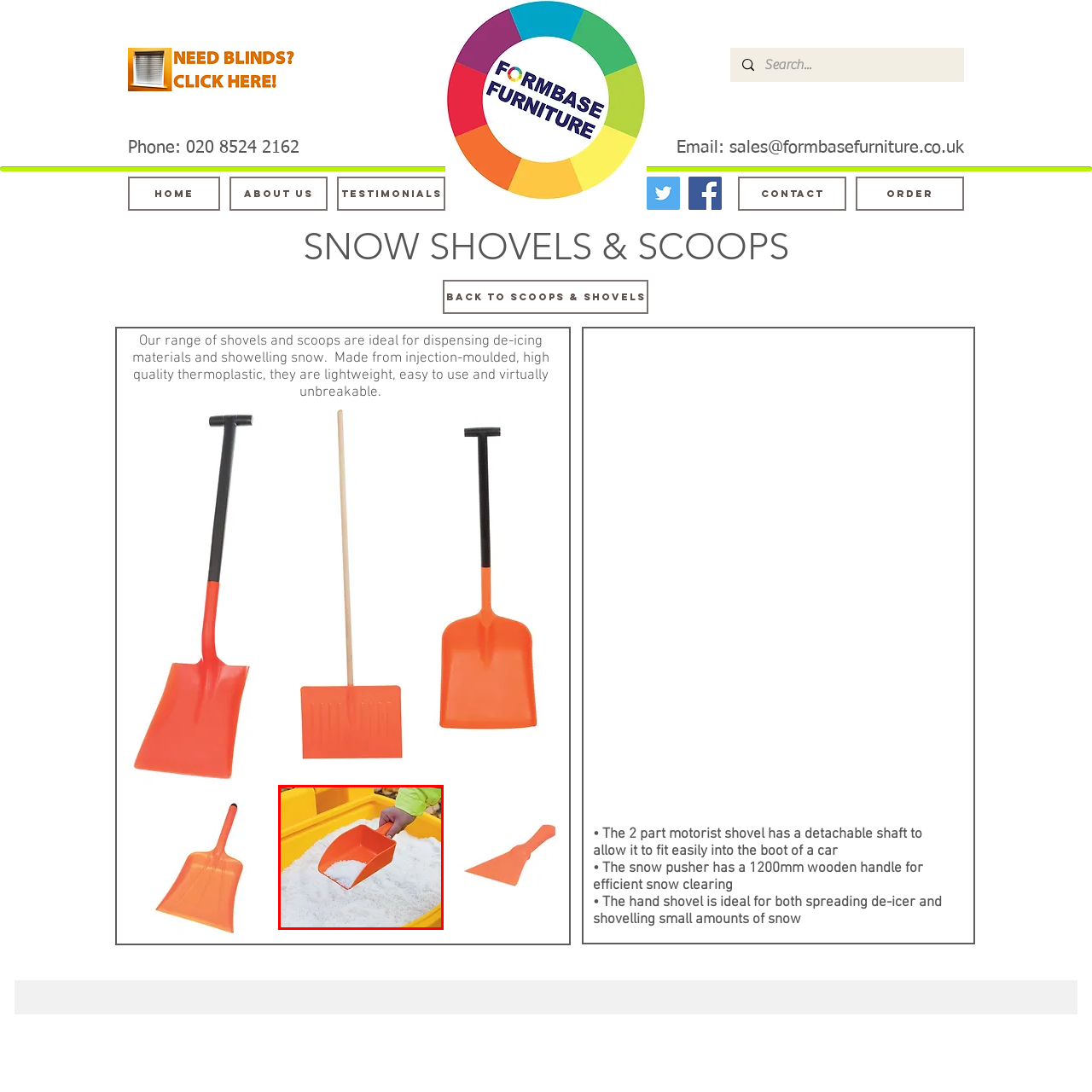Analyze the image encased in the red boundary, Why is the hand wearing a reflective safety jacket?
 Respond using a single word or phrase.

For safety